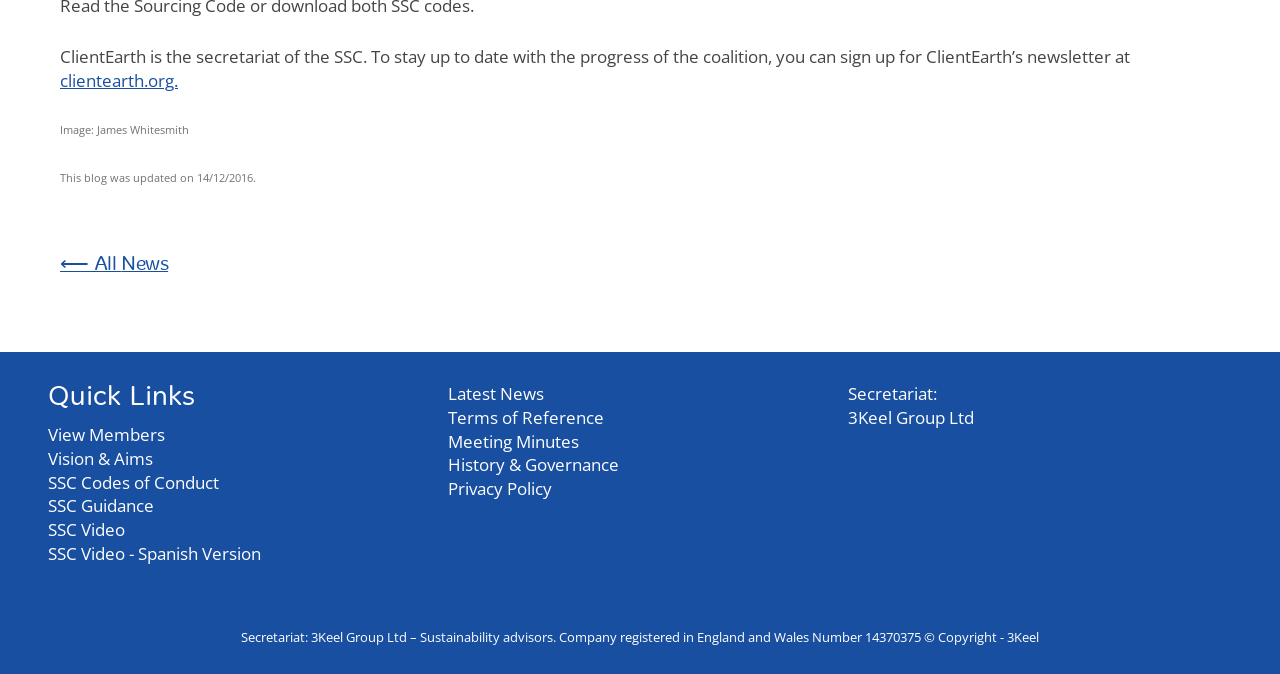Given the following UI element description: "SSC Video - Spanish Version", find the bounding box coordinates in the webpage screenshot.

[0.037, 0.804, 0.204, 0.838]